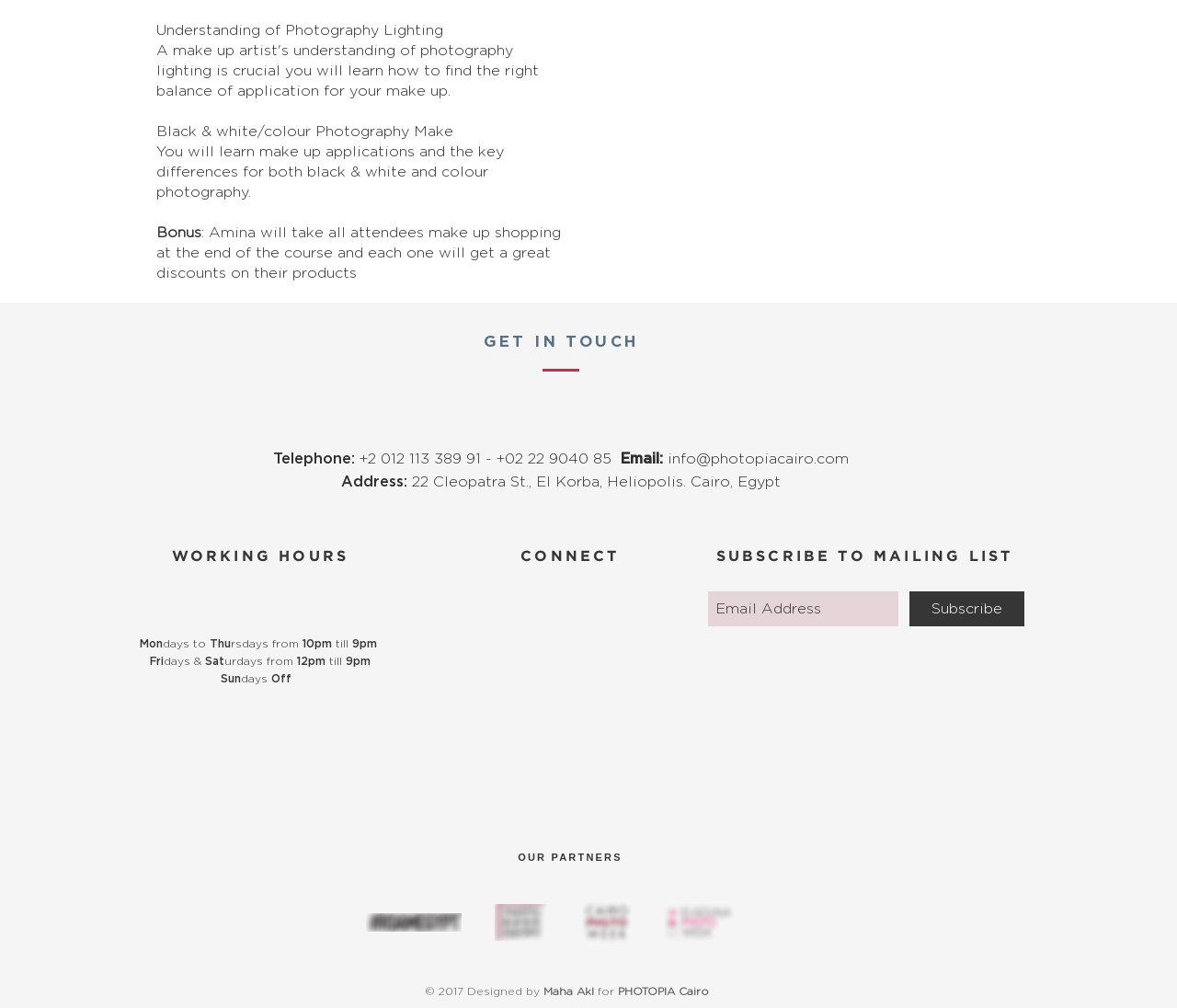Identify the bounding box coordinates of the region I need to click to complete this instruction: "Subscribe to the mailing list".

[0.773, 0.587, 0.87, 0.621]